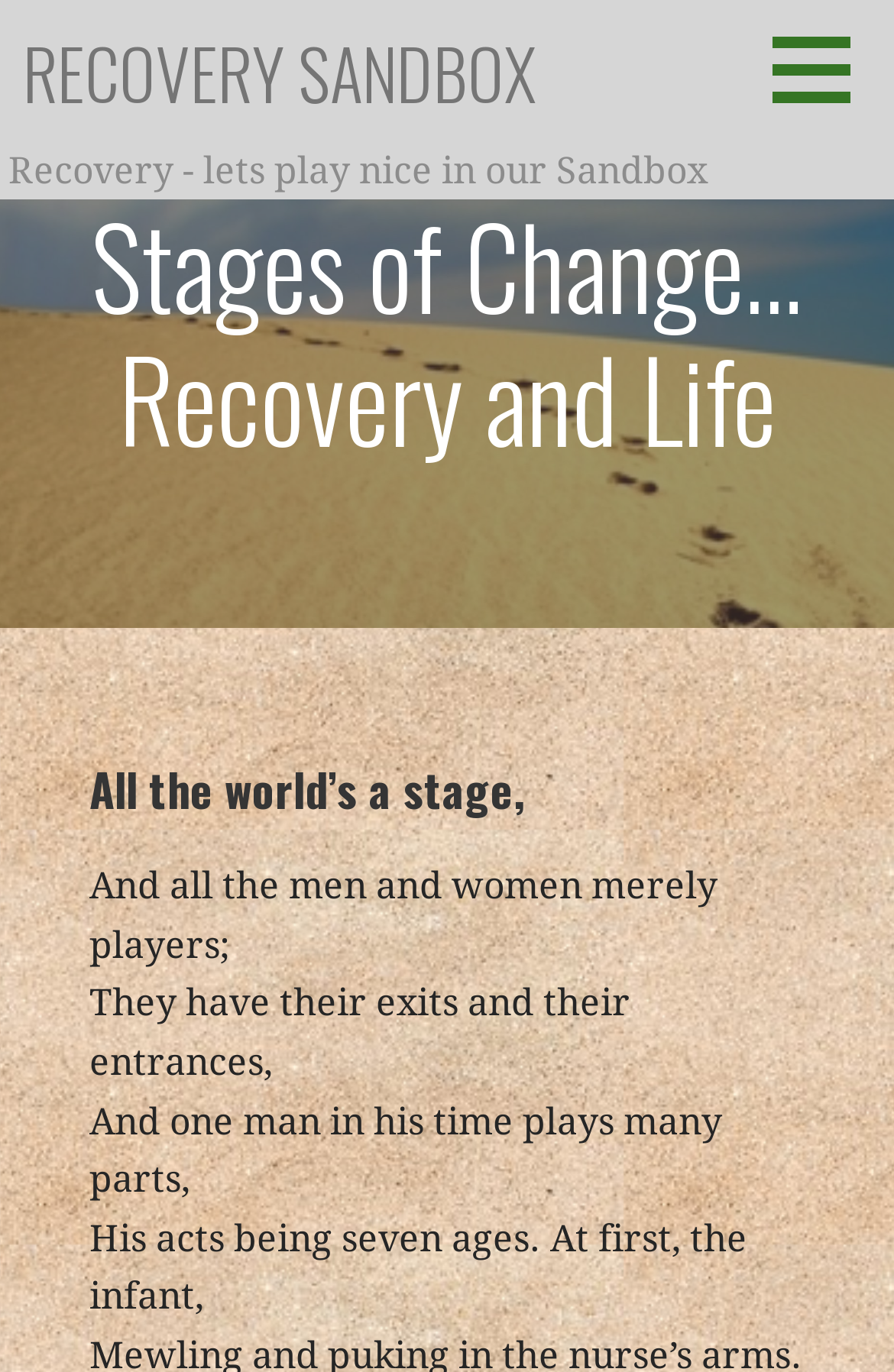Identify the webpage's primary heading and generate its text.

Stages of Change… Recovery and Life